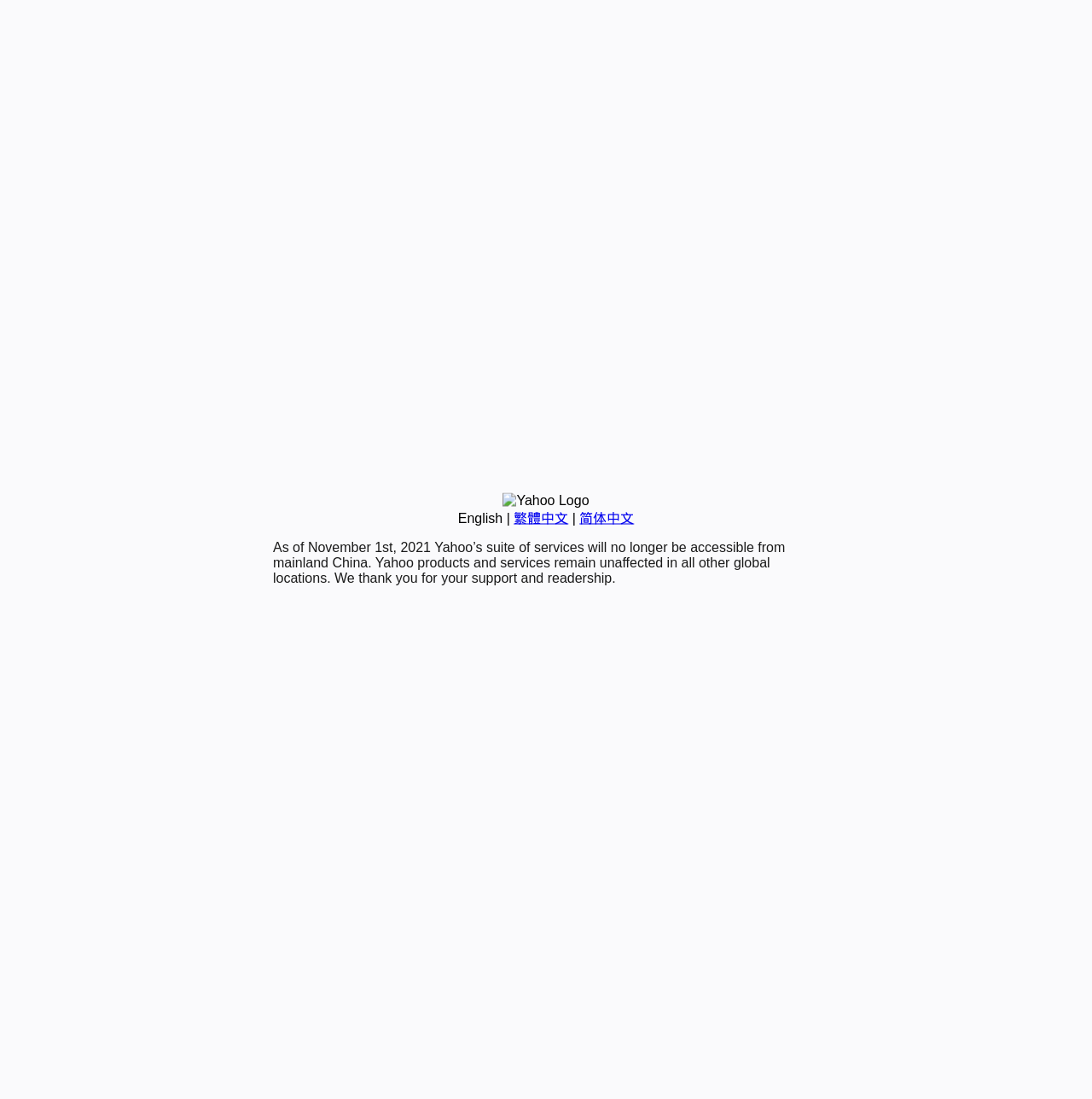Identify the bounding box of the UI element described as follows: "English". Provide the coordinates as four float numbers in the range of 0 to 1 [left, top, right, bottom].

[0.419, 0.465, 0.46, 0.478]